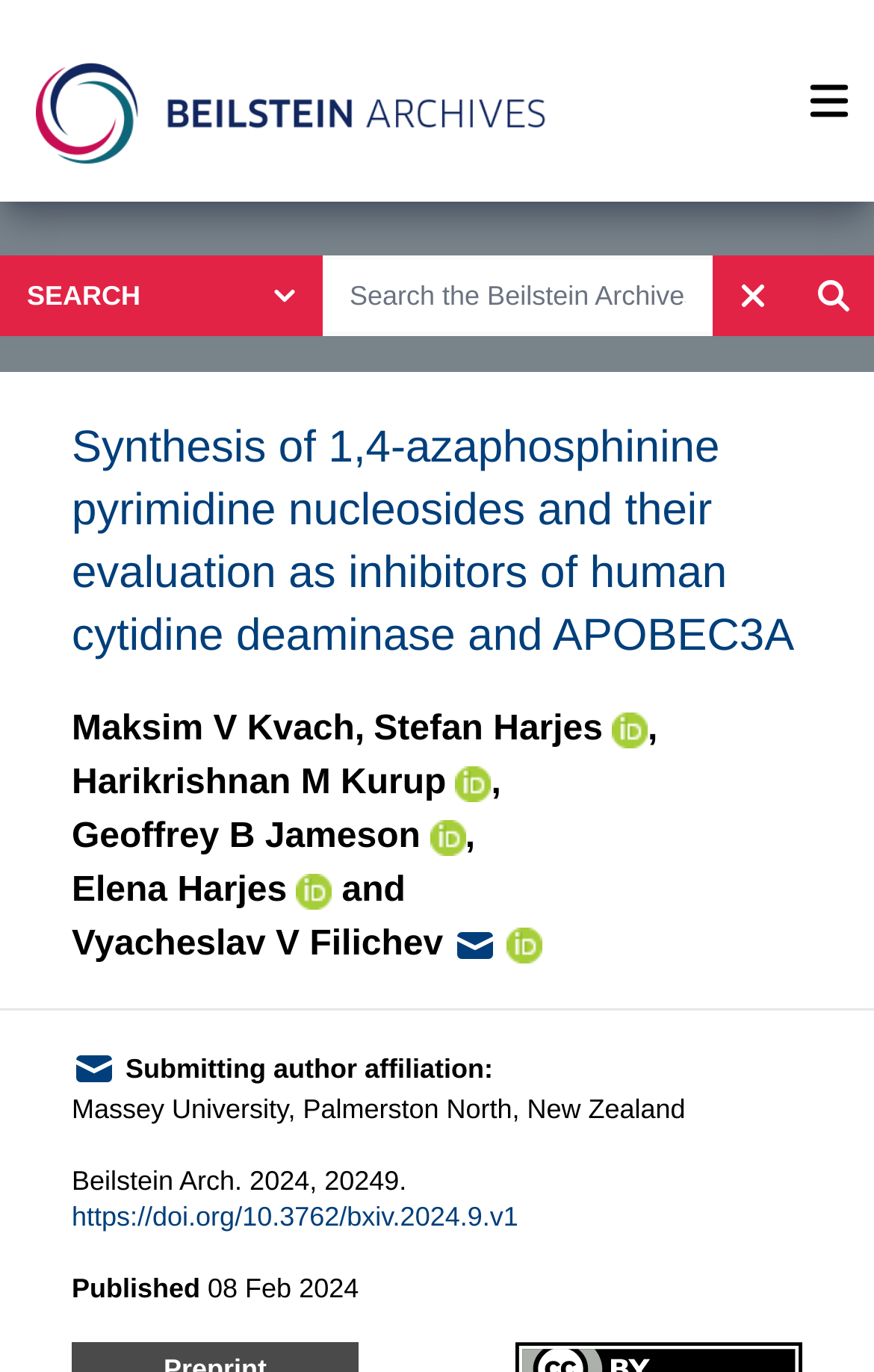Find the primary header on the webpage and provide its text.

Synthesis of 1,4-azaphosphinine pyrimidine nucleosides and their evaluation as inhibitors of human cytidine deaminase and APOBEC3A